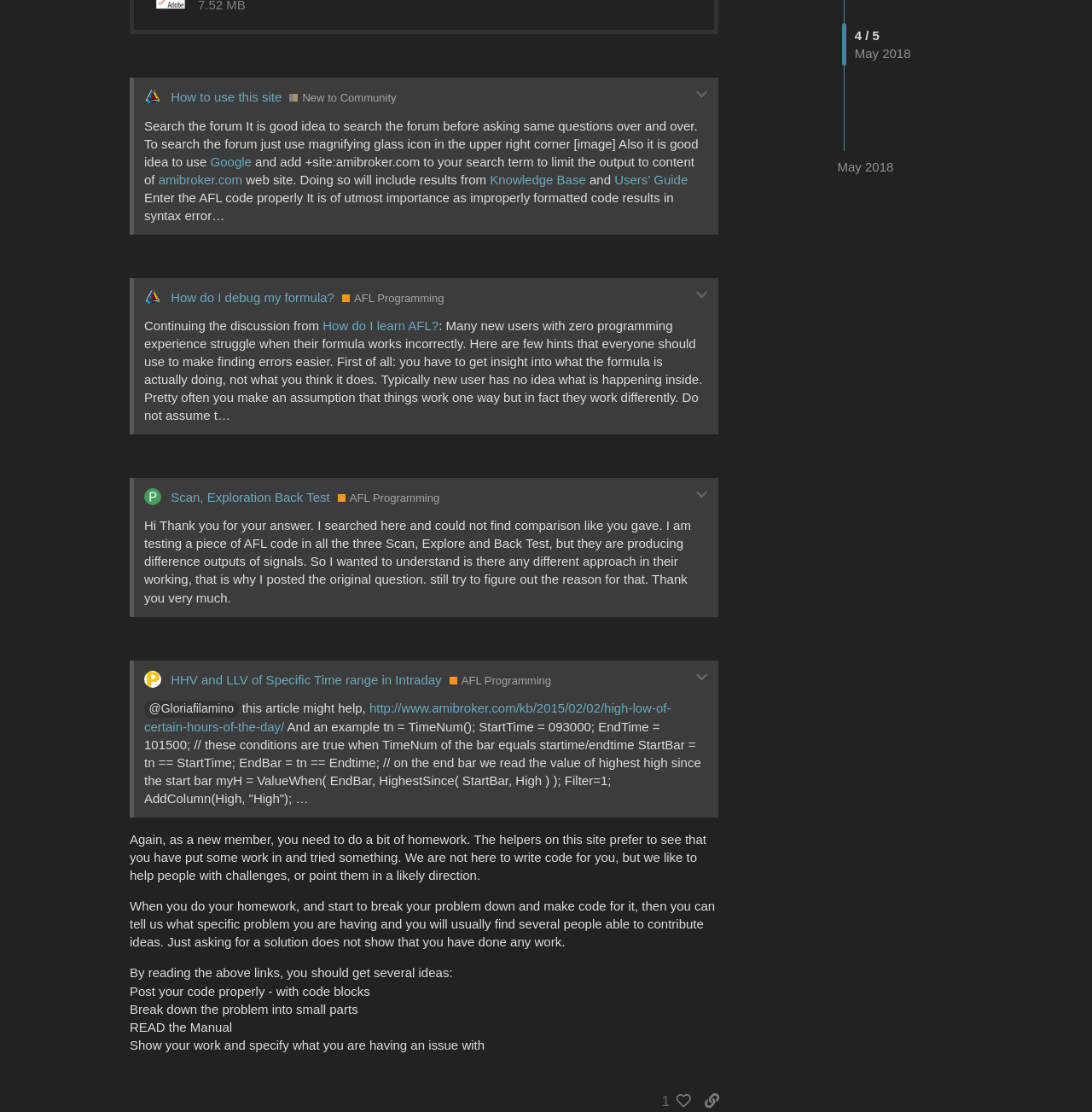Please provide a comprehensive answer to the question based on the screenshot: What is the topic of the post by SHANTVCI?

The topic of the post by SHANTVCI can be determined by looking at the link 'AFL Programming' next to the username 'SHANTVCI' in the post header.